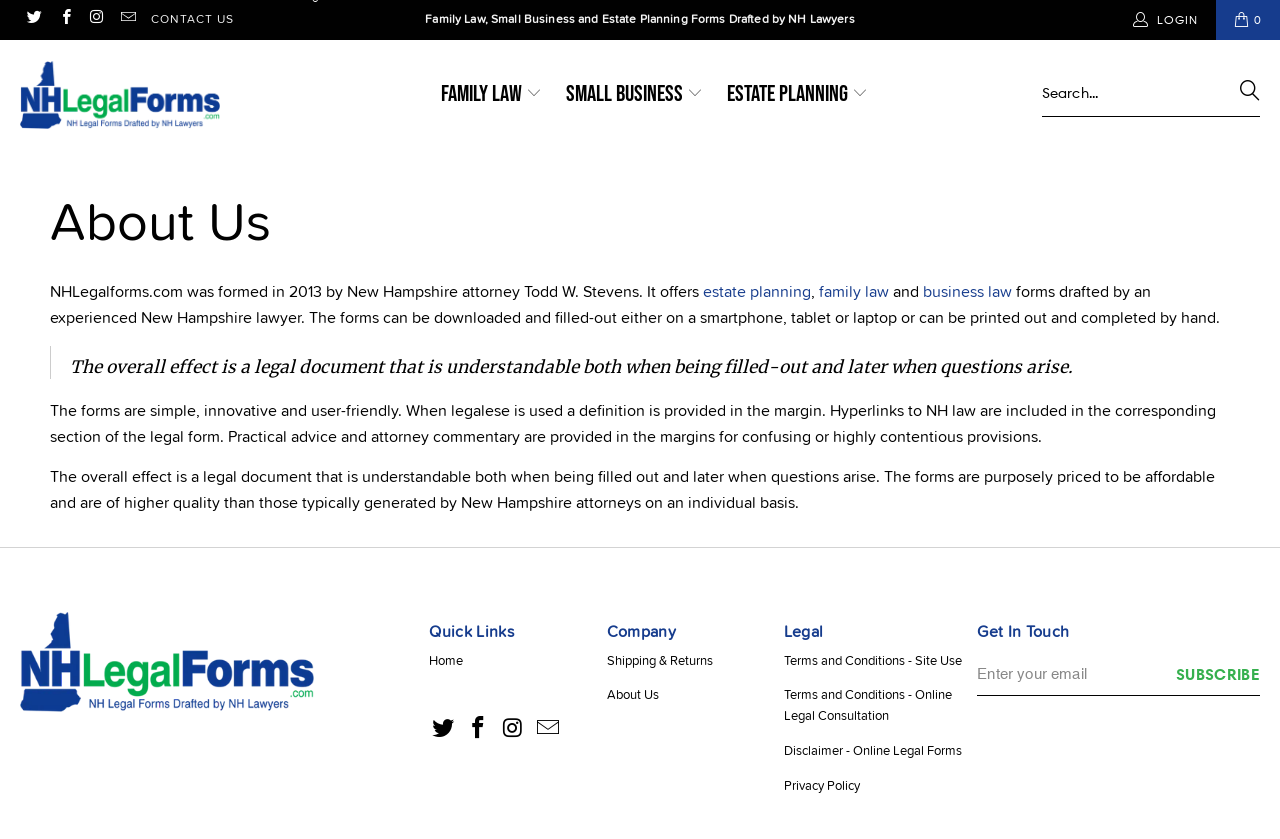Please provide a comprehensive answer to the question below using the information from the image: What is the purpose of the 'Quick Links' section?

The 'Quick Links' section appears to provide quick access to important pages on the website, such as 'Home', 'Shipping & Returns', 'About Us', and others, allowing users to navigate the site more easily.